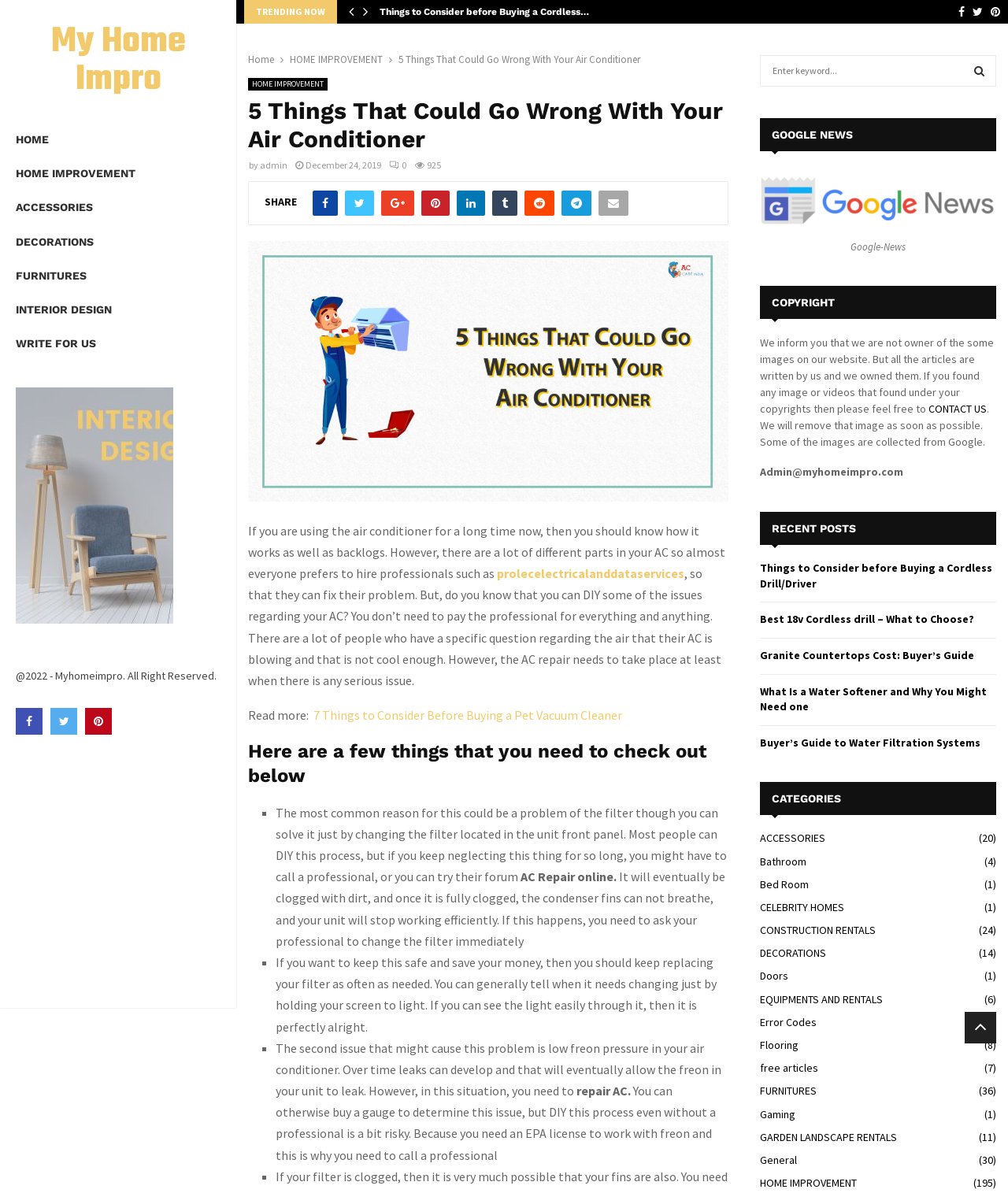Kindly provide the bounding box coordinates of the section you need to click on to fulfill the given instruction: "Share the article on Facebook".

[0.31, 0.16, 0.335, 0.181]